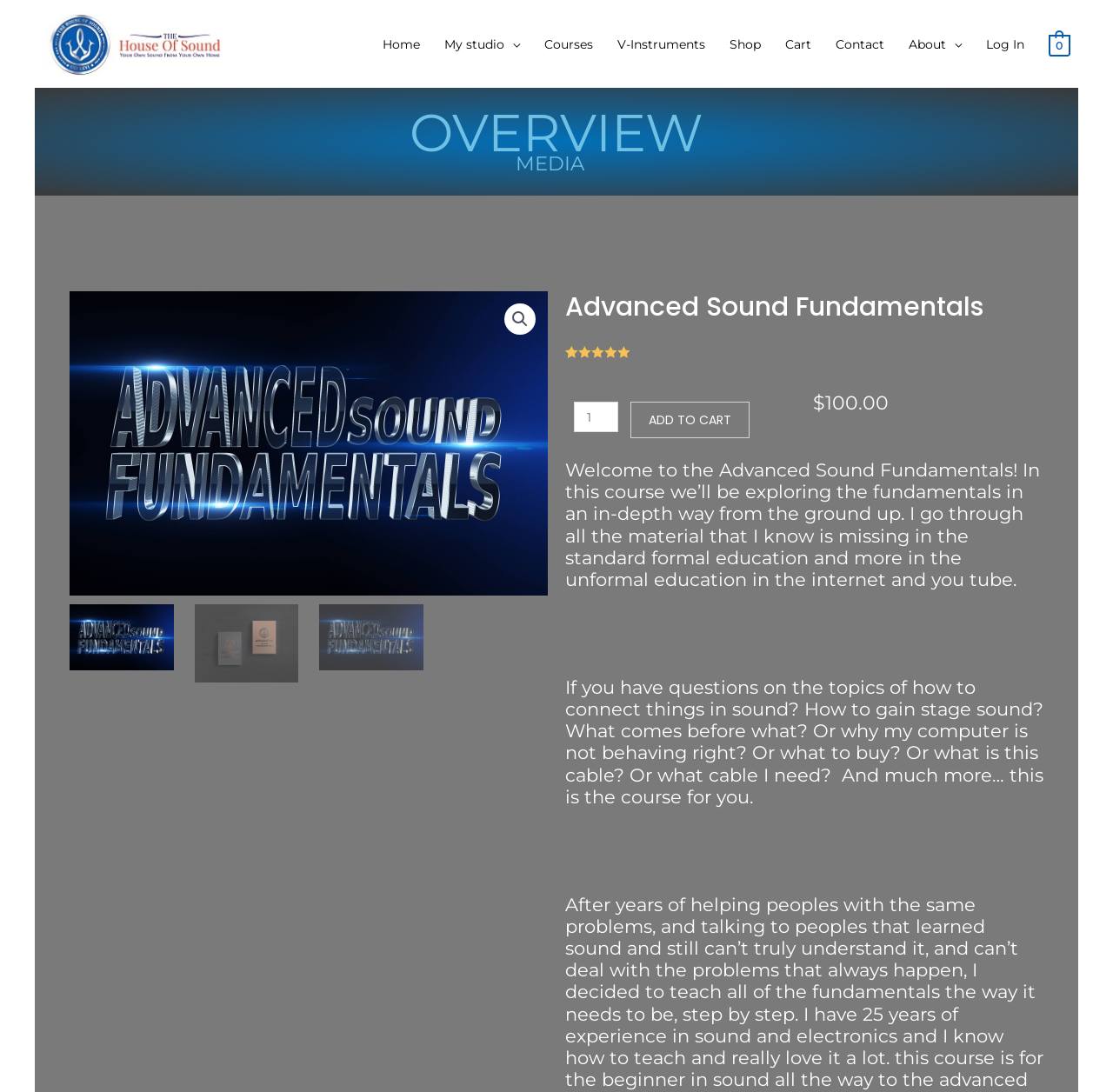Pinpoint the bounding box coordinates of the clickable area needed to execute the instruction: "Log in". The coordinates should be specified as four float numbers between 0 and 1, i.e., [left, top, right, bottom].

[0.875, 0.018, 0.931, 0.063]